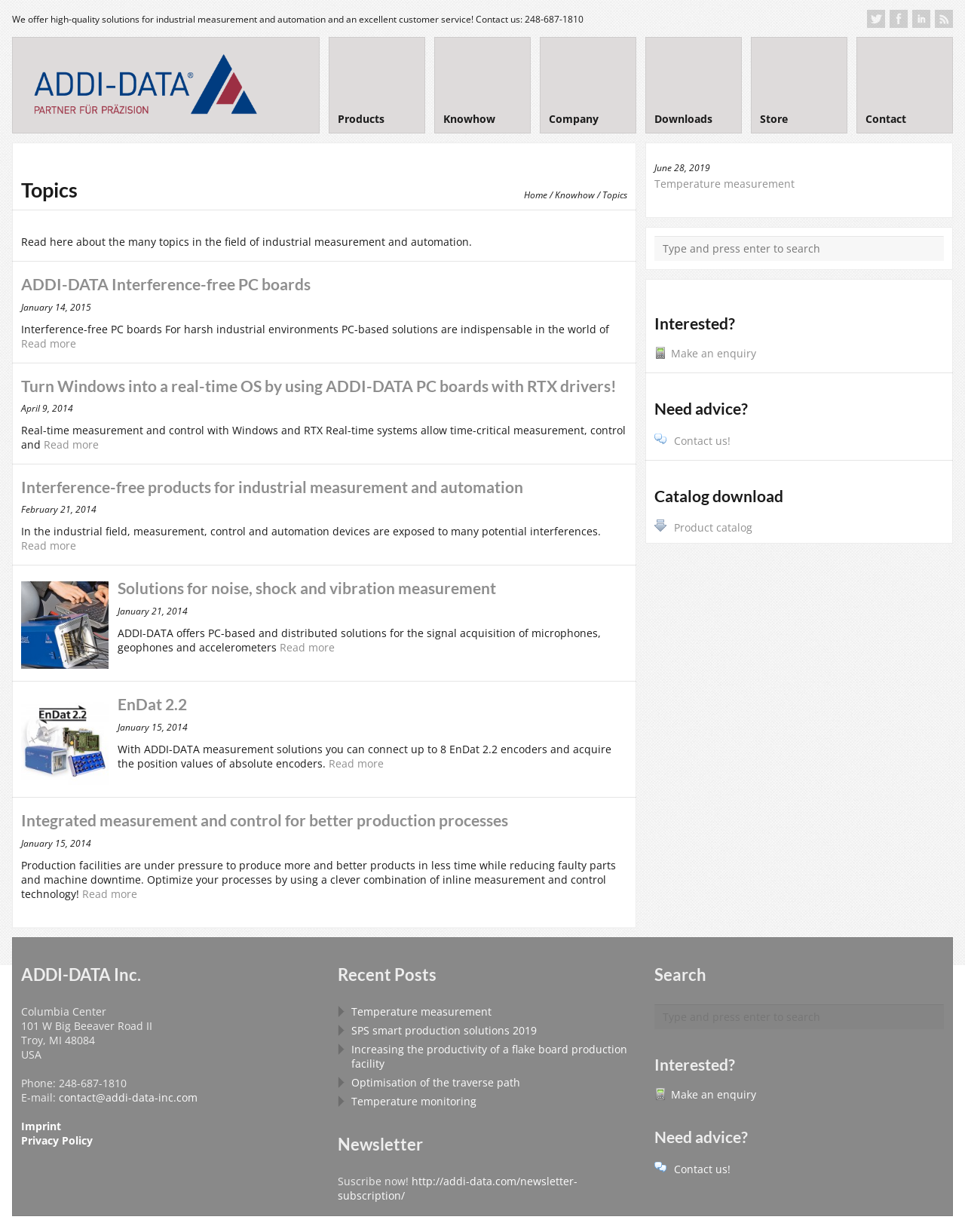Indicate the bounding box coordinates of the element that must be clicked to execute the instruction: "Contact us". The coordinates should be given as four float numbers between 0 and 1, i.e., [left, top, right, bottom].

[0.888, 0.03, 0.988, 0.108]